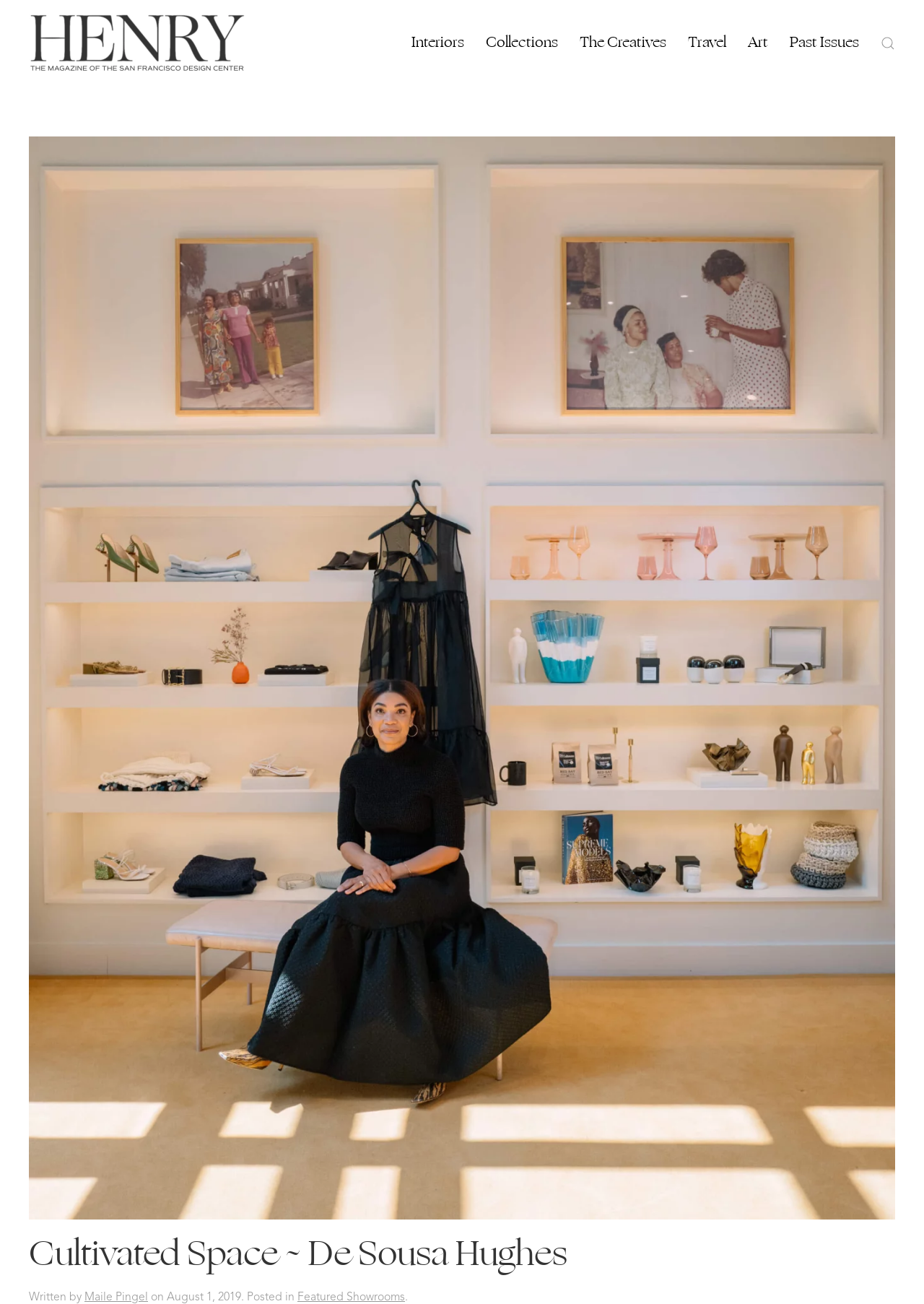Respond with a single word or phrase to the following question:
Who wrote the article?

Maile Pingel